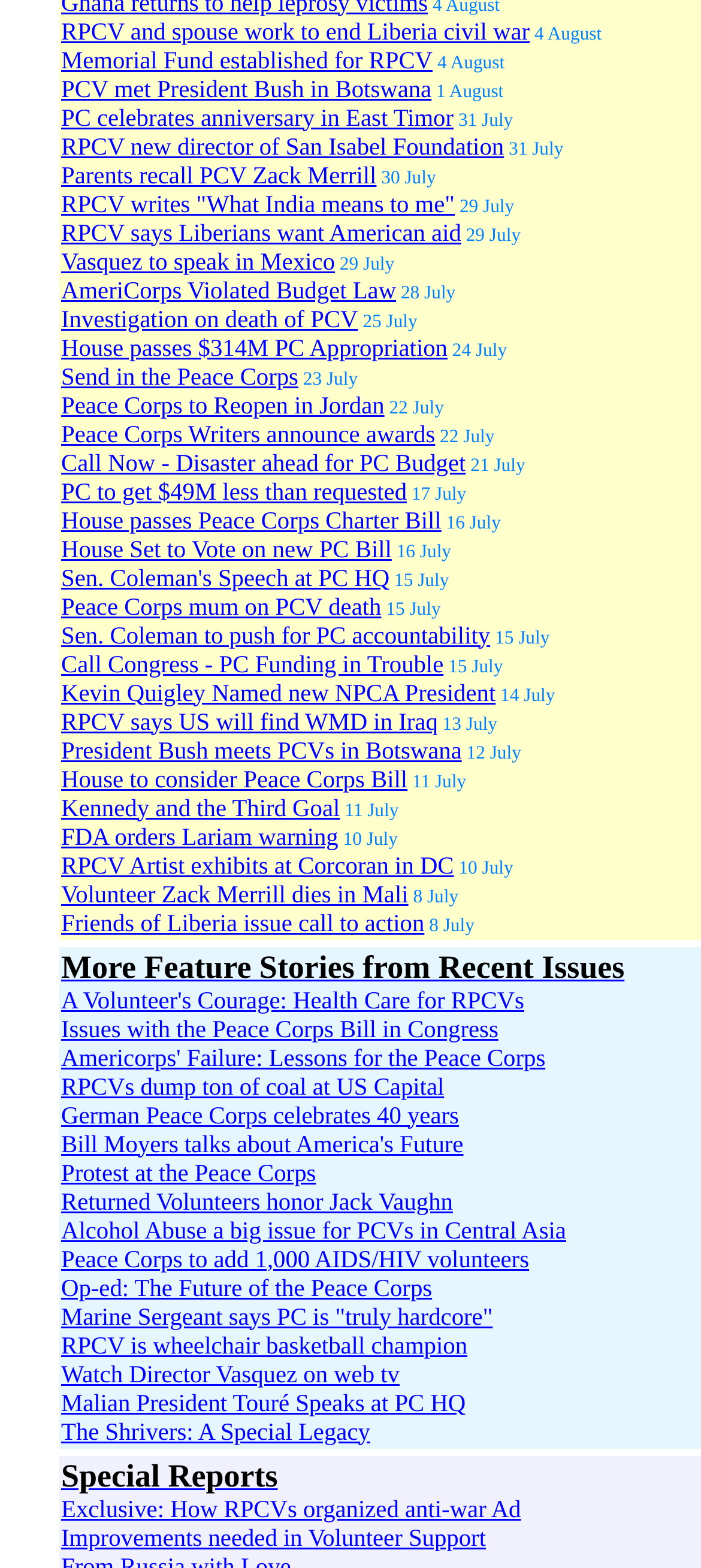Give the bounding box coordinates for the element described by: "Special Reports".

[0.087, 0.933, 0.396, 0.952]